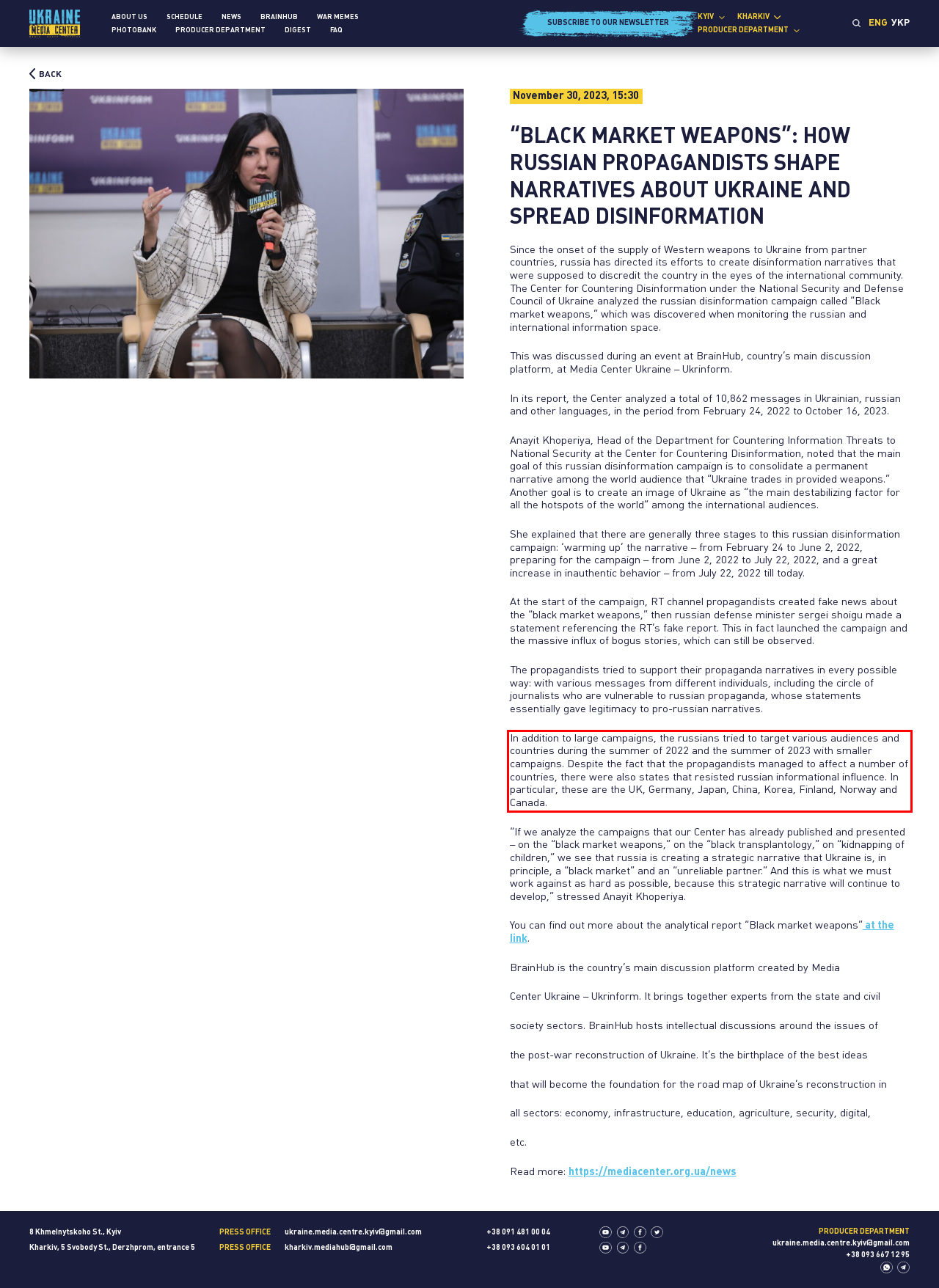Analyze the red bounding box in the provided webpage screenshot and generate the text content contained within.

In addition to large campaigns, the russians tried to target various audiences and countries during the summer of 2022 and the summer of 2023 with smaller campaigns. Despite the fact that the propagandists managed to affect a number of countries, there were also states that resisted russian informational influence. In particular, these are the UK, Germany, Japan, China, Korea, Finland, Norway and Canada.